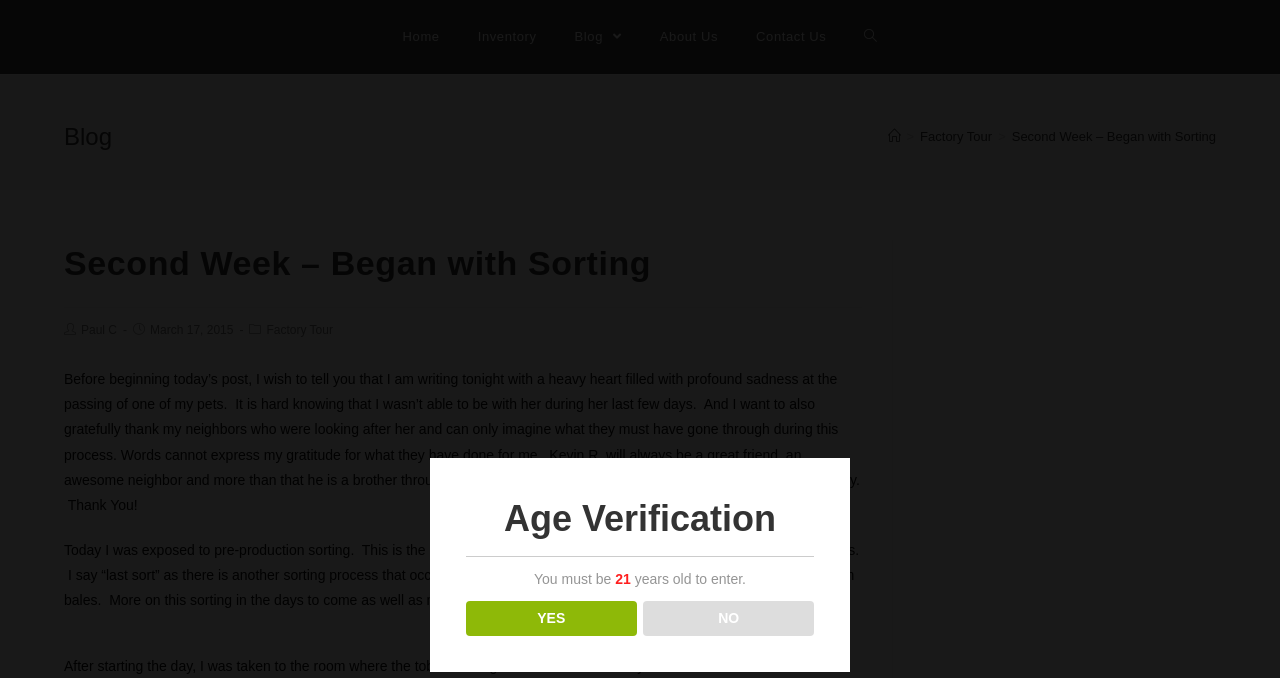Use a single word or phrase to answer the question: How many links are in the breadcrumb navigation?

3